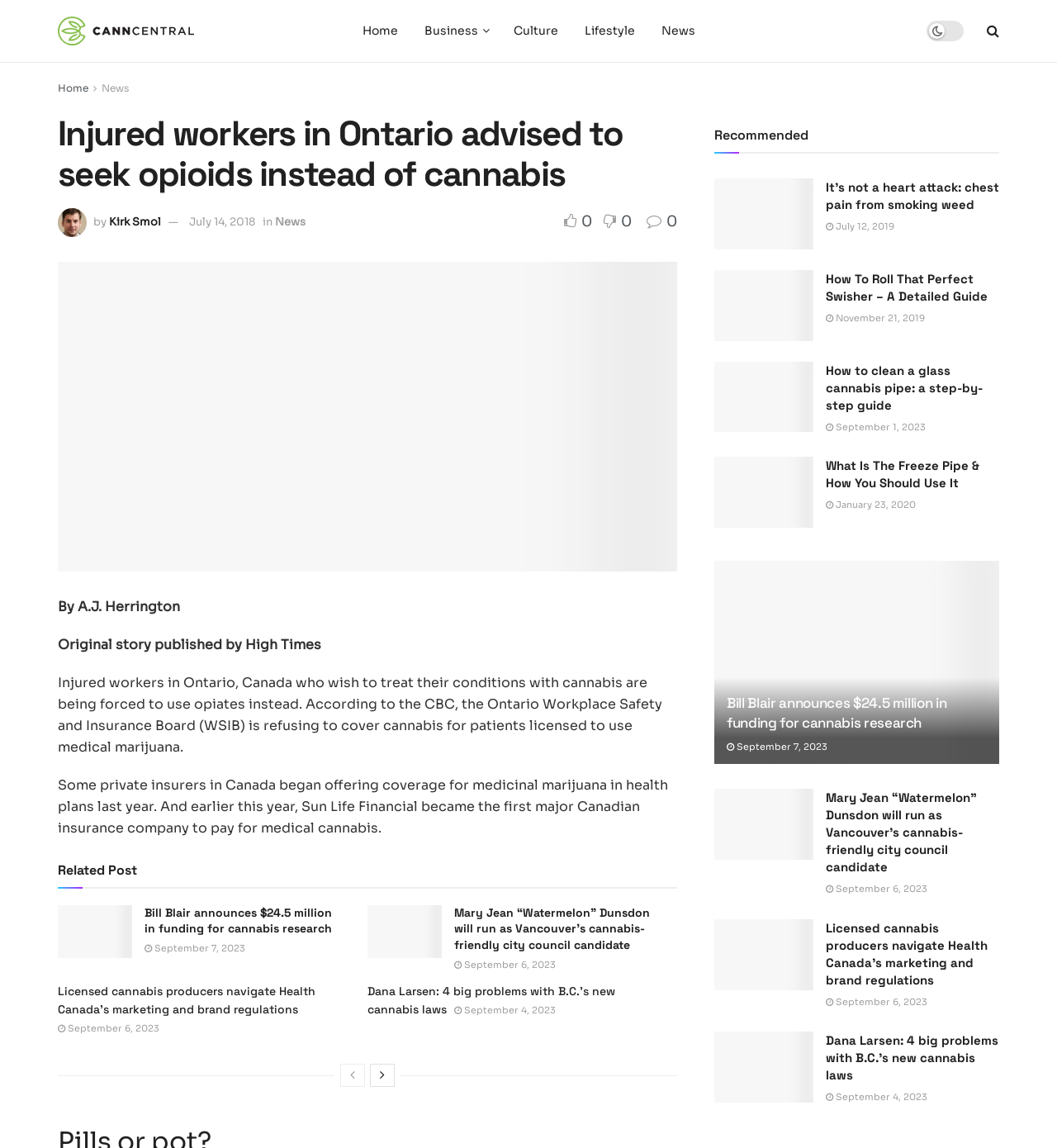What is the name of the magazine?
Based on the image, give a one-word or short phrase answer.

CannCentral